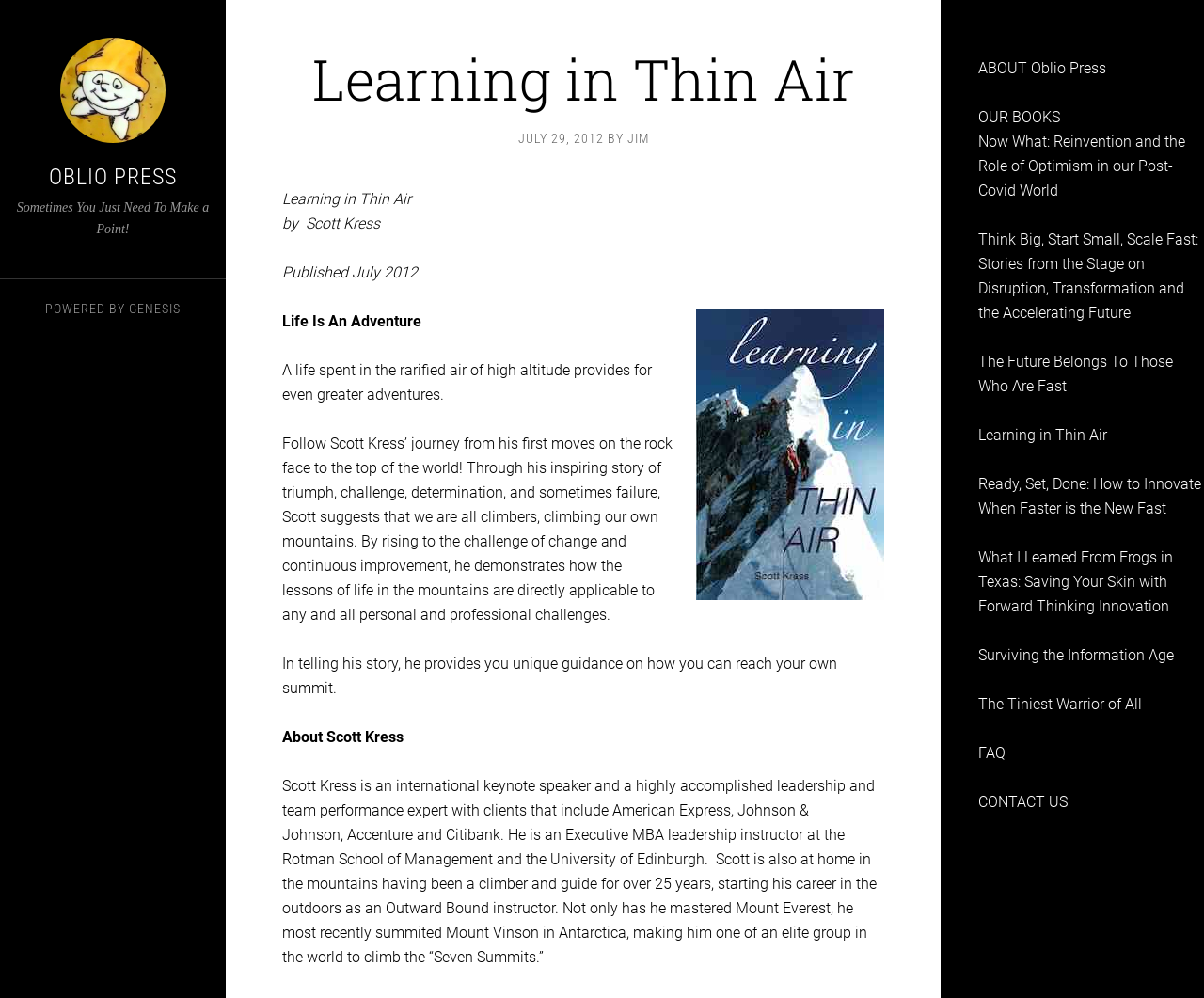Could you locate the bounding box coordinates for the section that should be clicked to accomplish this task: "Explore the book 'Now What: Reinvention and the Role of Optimism in our Post-Covid World'".

[0.812, 0.133, 0.984, 0.2]